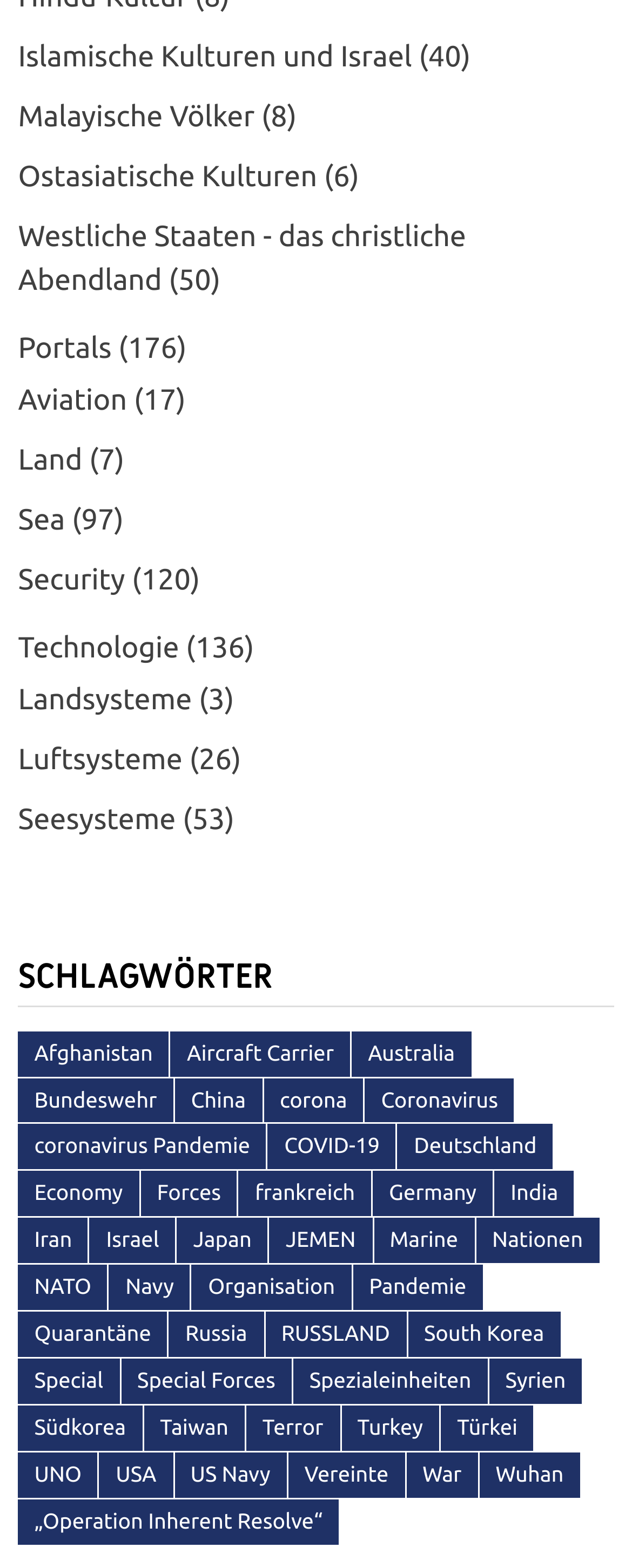Please specify the bounding box coordinates of the area that should be clicked to accomplish the following instruction: "Read about Sino-Inst". The coordinates should consist of four float numbers between 0 and 1, i.e., [left, top, right, bottom].

None